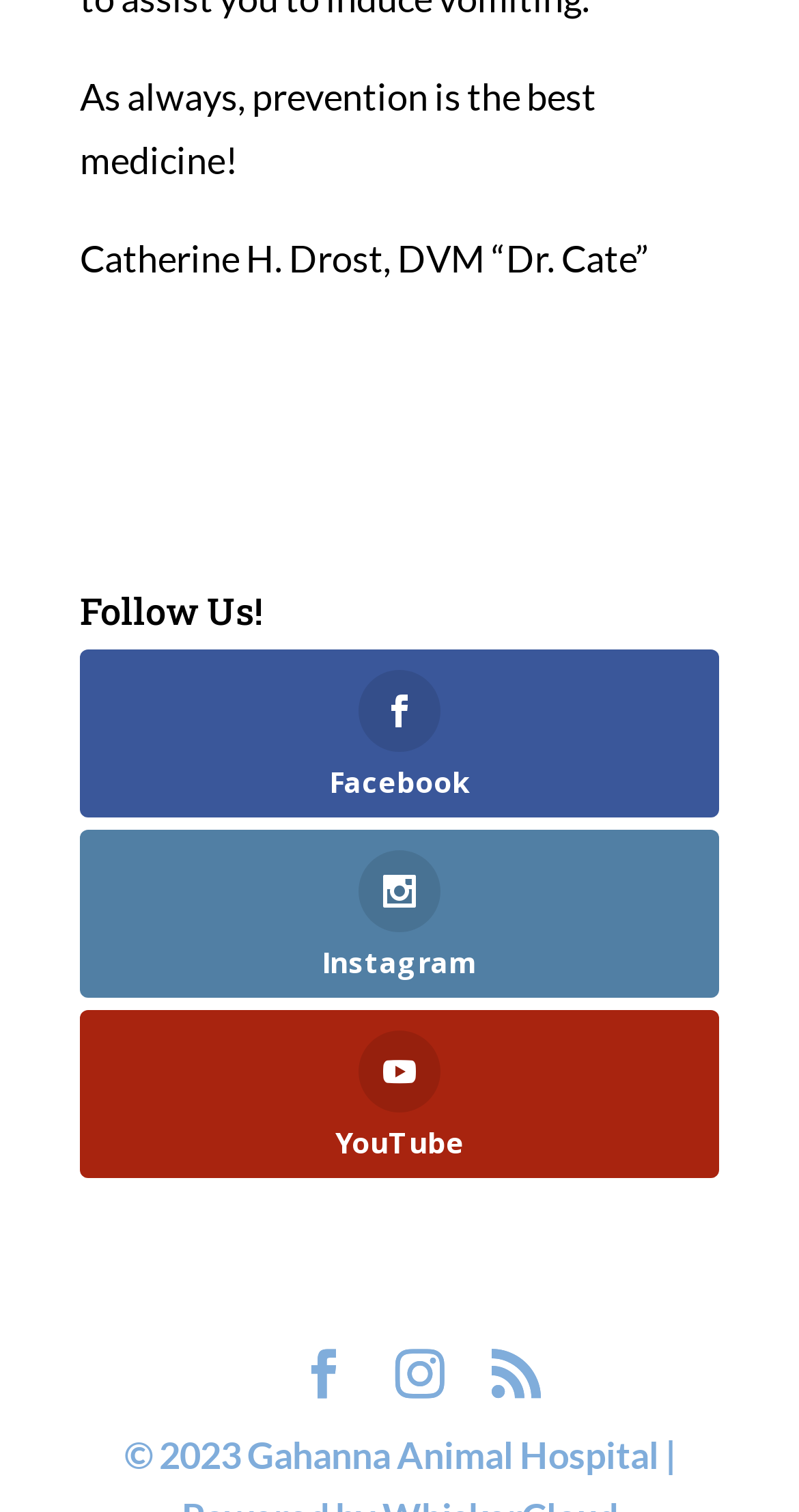Identify the bounding box for the UI element described as: "Instagram". The coordinates should be four float numbers between 0 and 1, i.e., [left, top, right, bottom].

[0.1, 0.549, 0.9, 0.66]